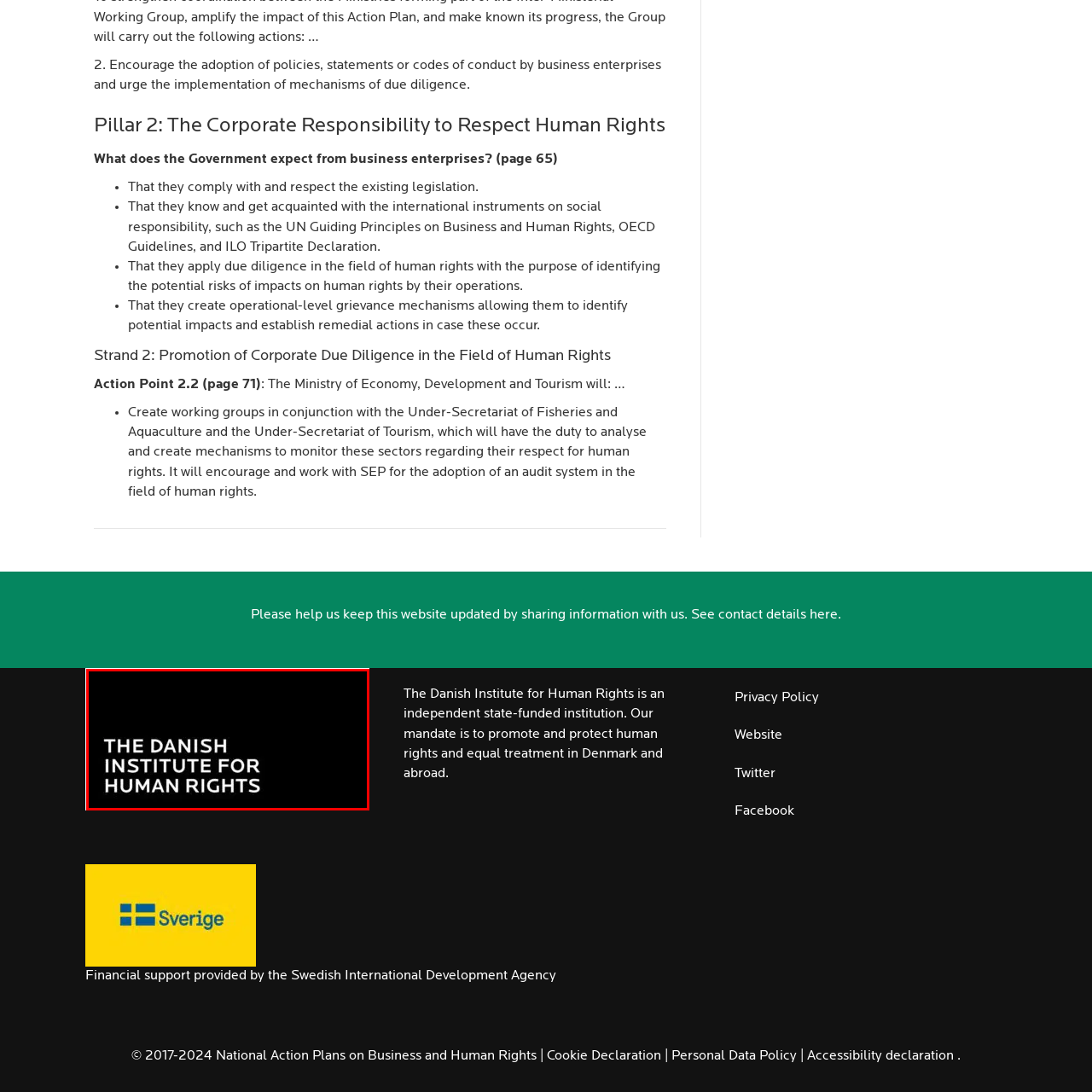What is the primary focus of the Danish Institute for Human Rights?
Inspect the image inside the red bounding box and answer the question with as much detail as you can.

The caption explains that the institute focuses on advocating for equal treatment and human rights both in Denmark and internationally, which implies that the primary focus of the Danish Institute for Human Rights is human rights.